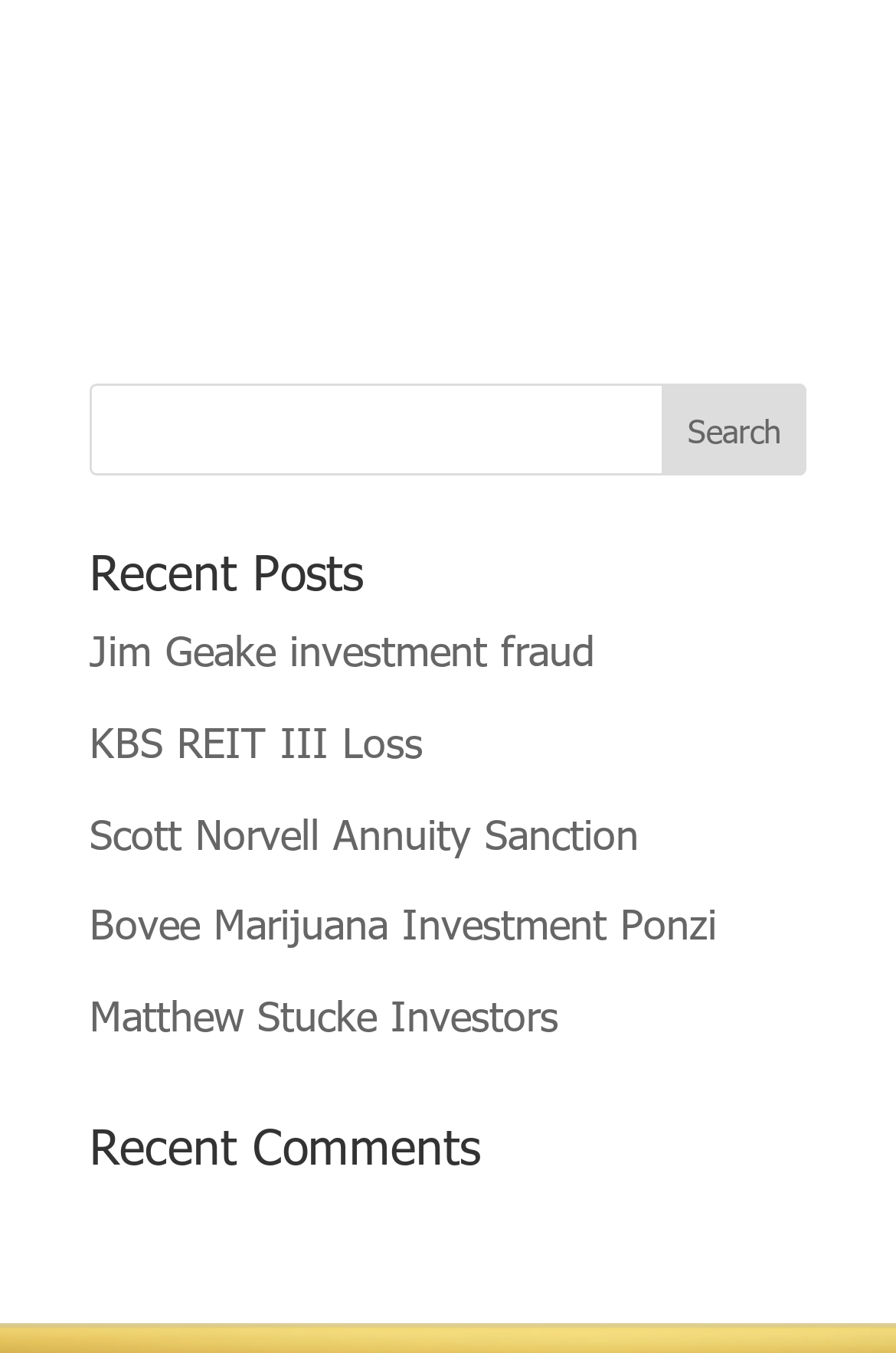What type of content is listed under 'Recent Posts'?
Please provide a single word or phrase based on the screenshot.

Links